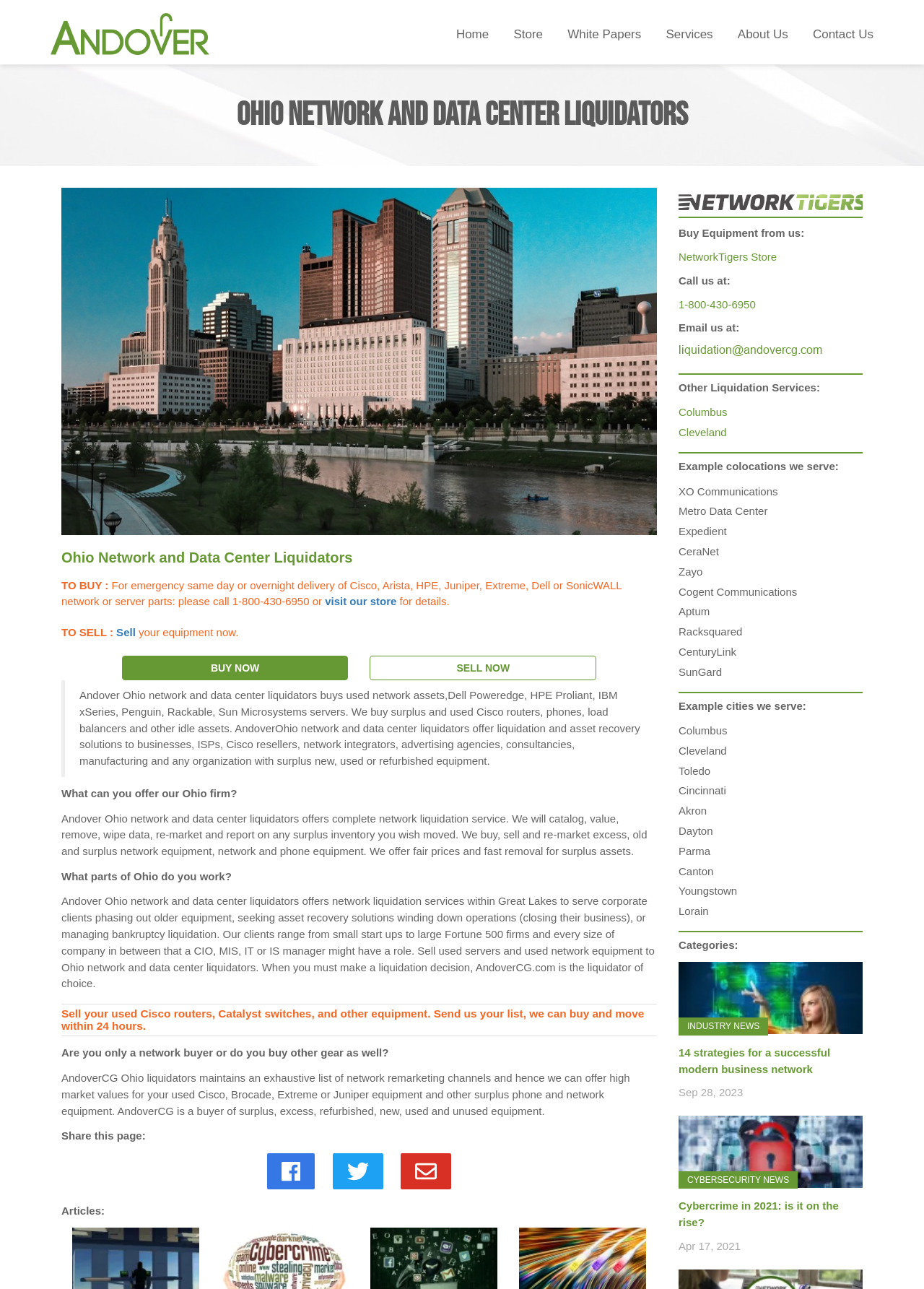Refer to the image and answer the question with as much detail as possible: What is the name of the company described on this webpage?

The webpage has a heading 'Ohio Network and Data Center Liquidators' which suggests that the company being described is Ohio Network Liquidators.